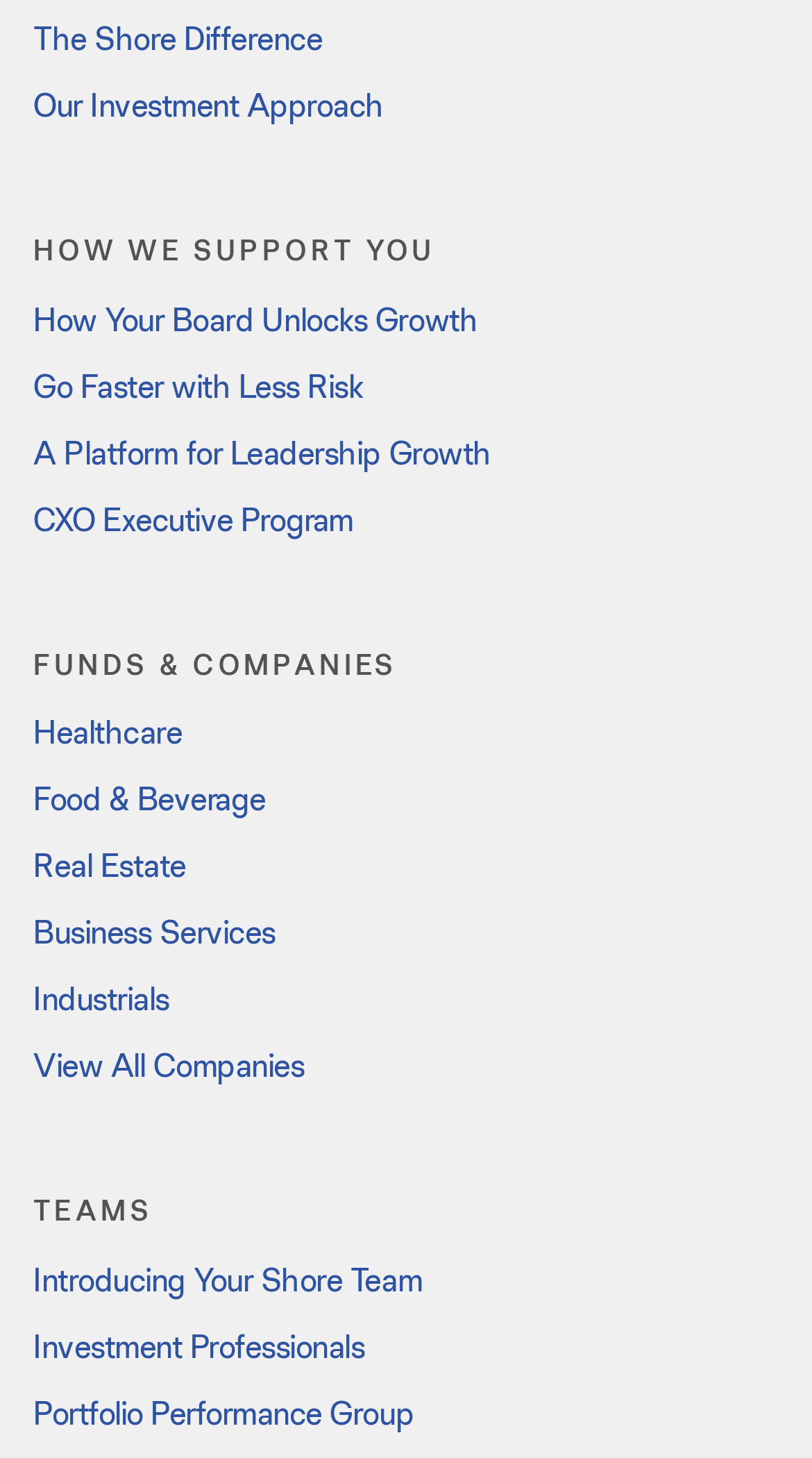Given the description of the UI element: "CXO Executive Program", predict the bounding box coordinates in the form of [left, top, right, bottom], with each value being a float between 0 and 1.

[0.041, 0.339, 0.435, 0.374]